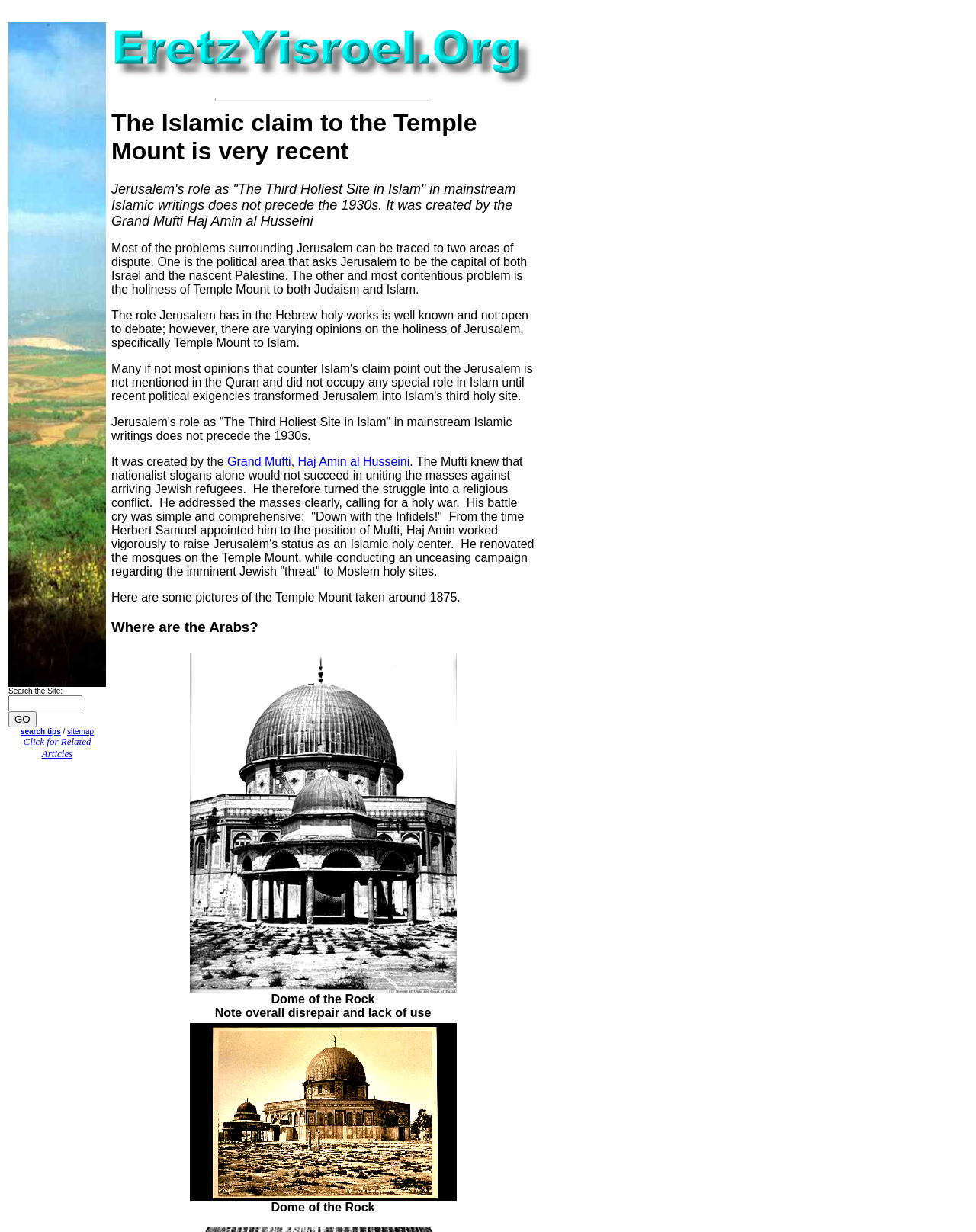Elaborate on the webpage's design and content in a detailed caption.

This webpage appears to be an article or a blog post discussing the Islamic claim to the Temple Mount. At the top, there is a small image and a search bar with a "GO" button, accompanied by links to "search tips" and "sitemap". Below this, there is a link to "Related Articles".

The main content of the page is divided into sections. The first section has a heading that reads "The Islamic claim to the Temple Mount is very recent" and contains a link to "Grand Mufti, Haj Amin al Husseini". The second section has a heading that reads "Where are the Arabs?" and contains a table with a single row and cell. The cell contains a link to "Dome of the Rock" accompanied by an image of the Dome of the Rock, as well as a description that reads "Note overall disrepair and lack of use". There is also another link to "Dome of the Rock" below the image.

There are a total of 5 images on the page, including the one at the top and the two images of the Dome of the Rock. The page also contains several links to other articles or resources, including "Related Articles", "search tips", "sitemap", and "Grand Mufti, Haj Amin al Husseini".